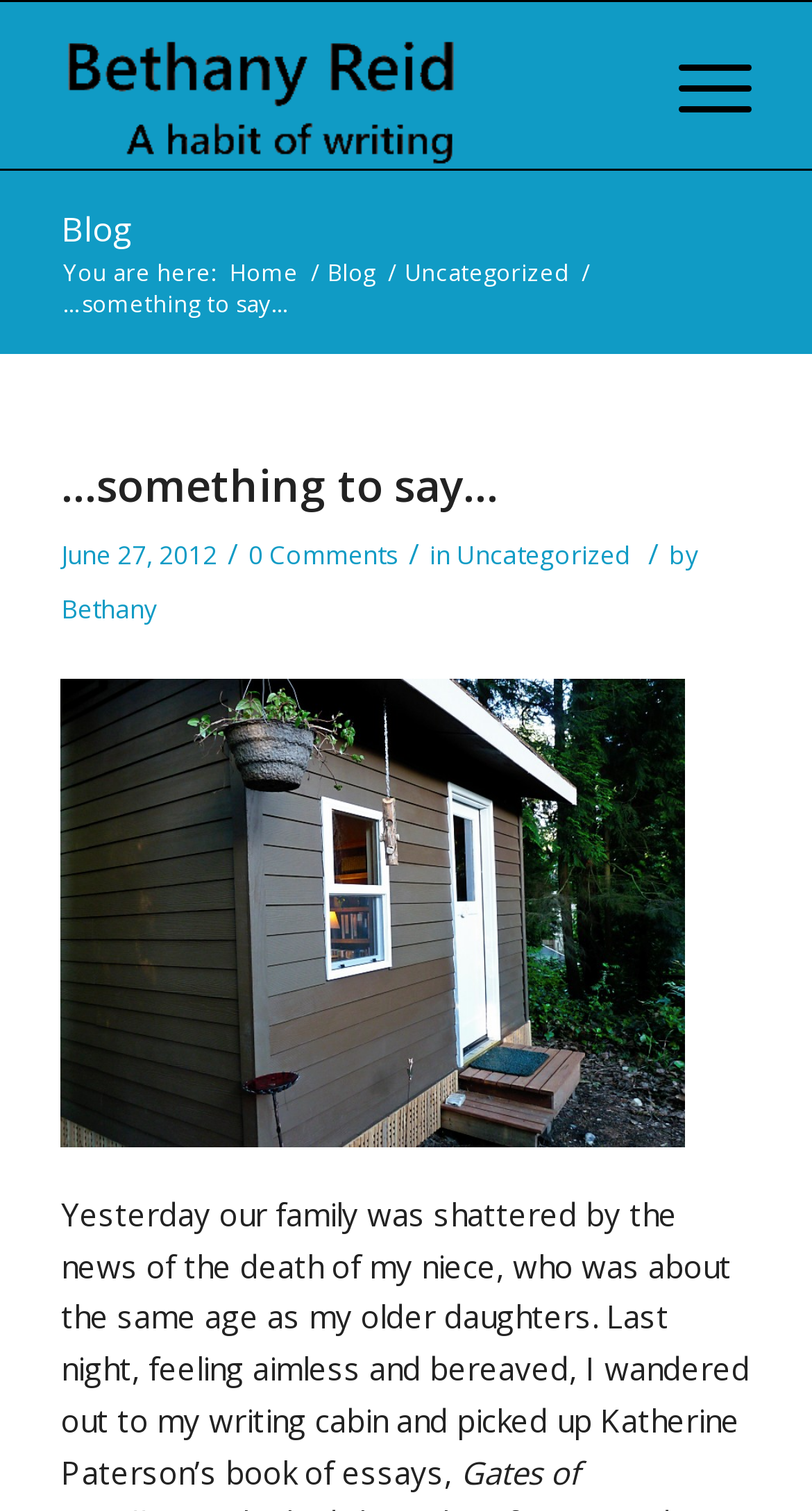Locate and extract the text of the main heading on the webpage.

…something to say…